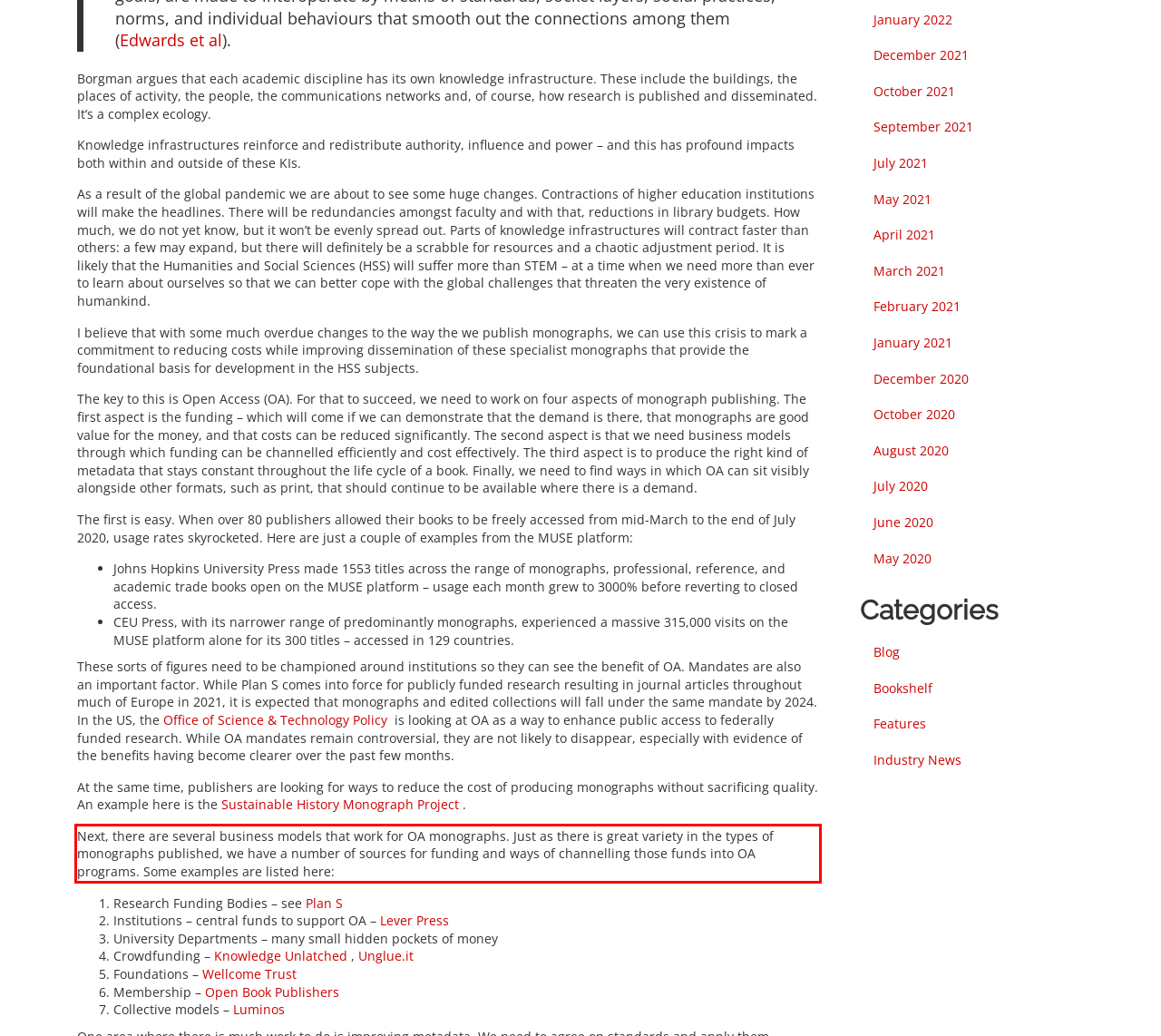Please identify the text within the red rectangular bounding box in the provided webpage screenshot.

Next, there are several business models that work for OA monographs. Just as there is great variety in the types of monographs published, we have a number of sources for funding and ways of channelling those funds into OA programs. Some examples are listed here: